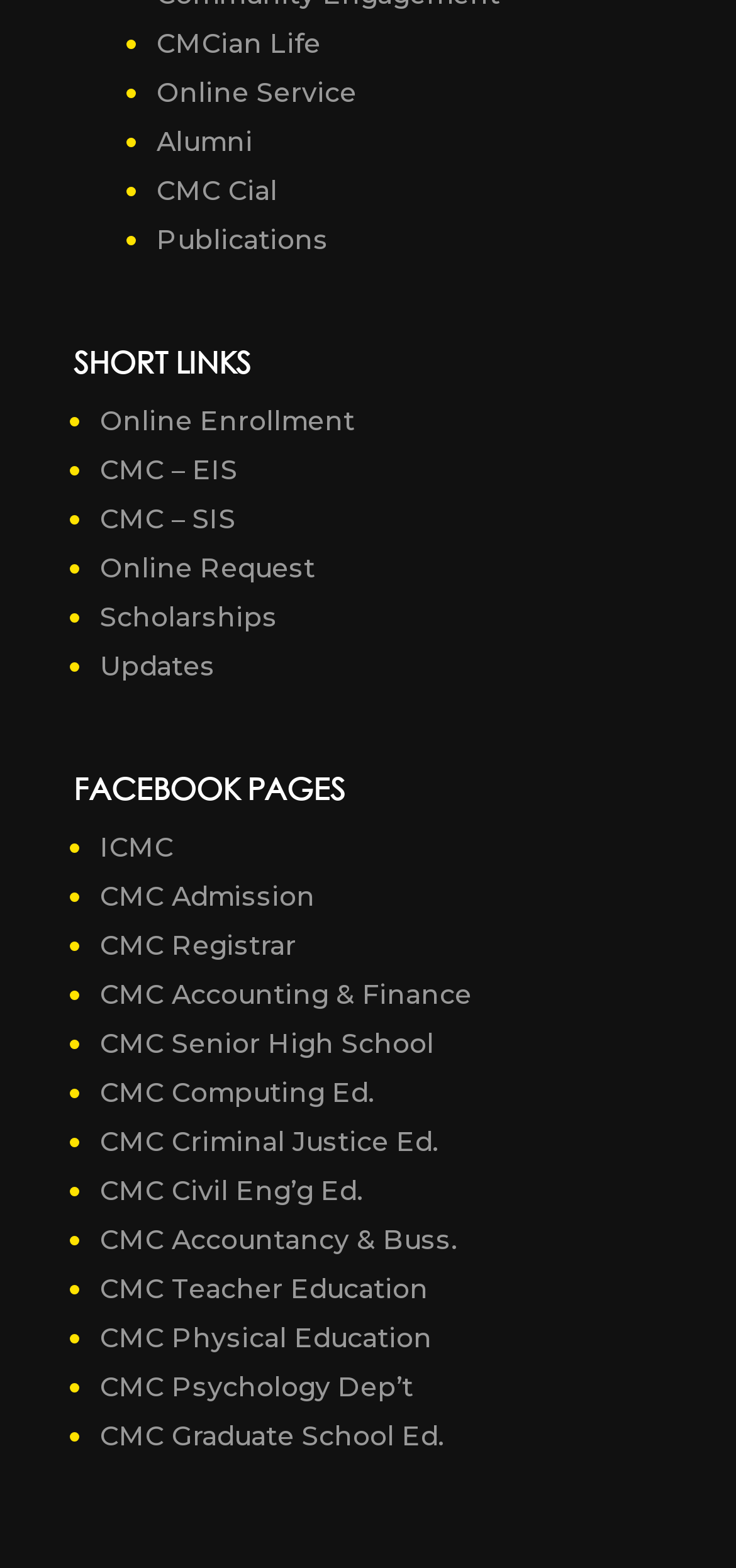From the webpage screenshot, predict the bounding box coordinates (top-left x, top-left y, bottom-right x, bottom-right y) for the UI element described here: Scholarships

[0.136, 0.383, 0.377, 0.404]